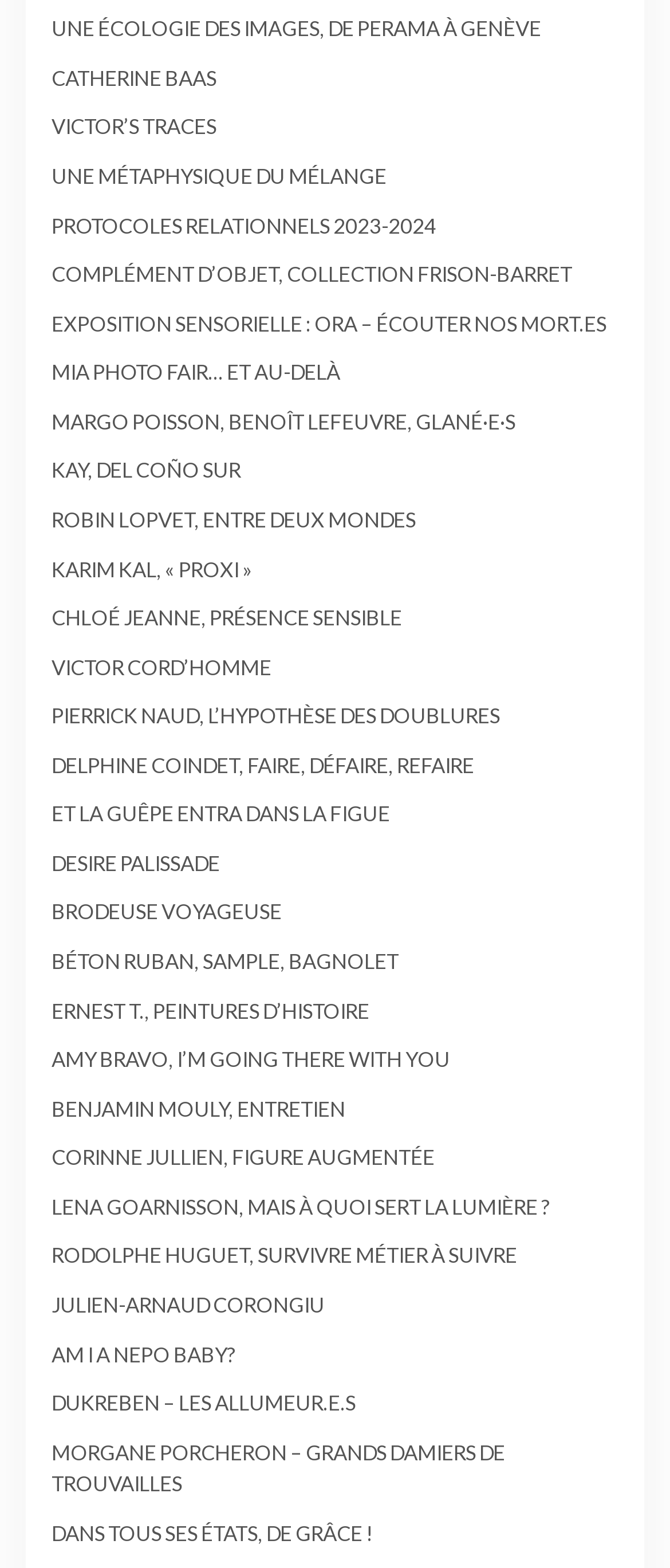Please specify the bounding box coordinates of the element that should be clicked to execute the given instruction: 'Explore CATHERINE BAAS'. Ensure the coordinates are four float numbers between 0 and 1, expressed as [left, top, right, bottom].

[0.077, 0.042, 0.323, 0.058]